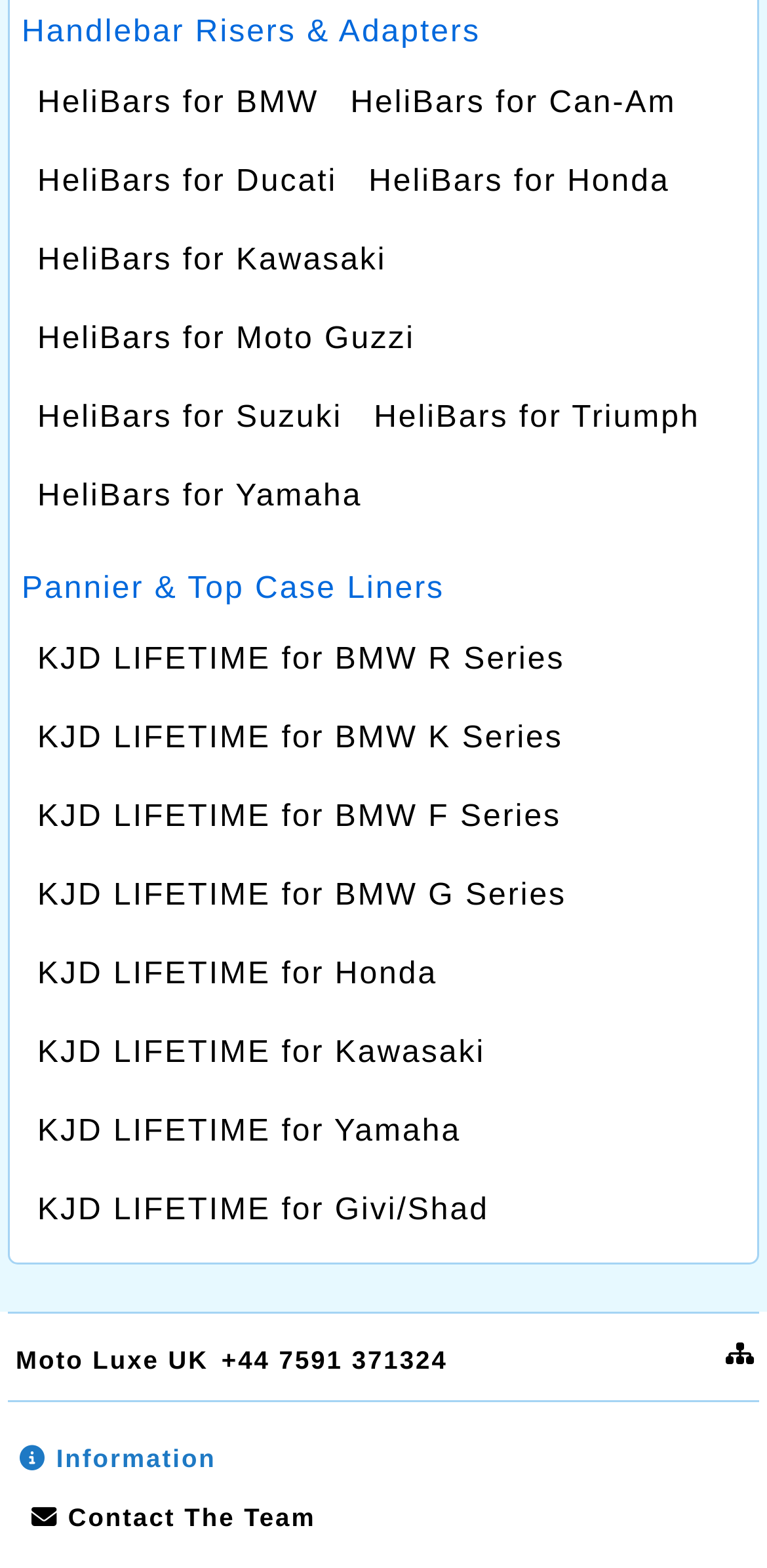Determine the bounding box coordinates of the clickable element necessary to fulfill the instruction: "View Pannier & Top Case Liners". Provide the coordinates as four float numbers within the 0 to 1 range, i.e., [left, top, right, bottom].

[0.028, 0.361, 0.58, 0.391]